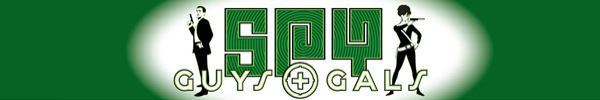Generate a descriptive account of all visible items and actions in the image.

The image features the logo for "Spy Guys & Gals," showcasing a distinctive and playful design that embodies the spy genre. The logo is set against a vibrant green background, enhancing its visual impact. On the left, a silhouette of a suited spy holds a gun, exuding an air of intrigue and sophistication, while on the right, a stylish female figure in a form-fitting outfit stands confidently, also in a poised stance with her weapon. The text "SPY" is prominent, designed in bold, stylized lettering, leading into "GUYS + GALS" underneath, capturing the essence of camaraderie and adventure typical of classic spy narratives. This logo invites viewers into a world flavored with excitement, suspicion, and stylish espionage.